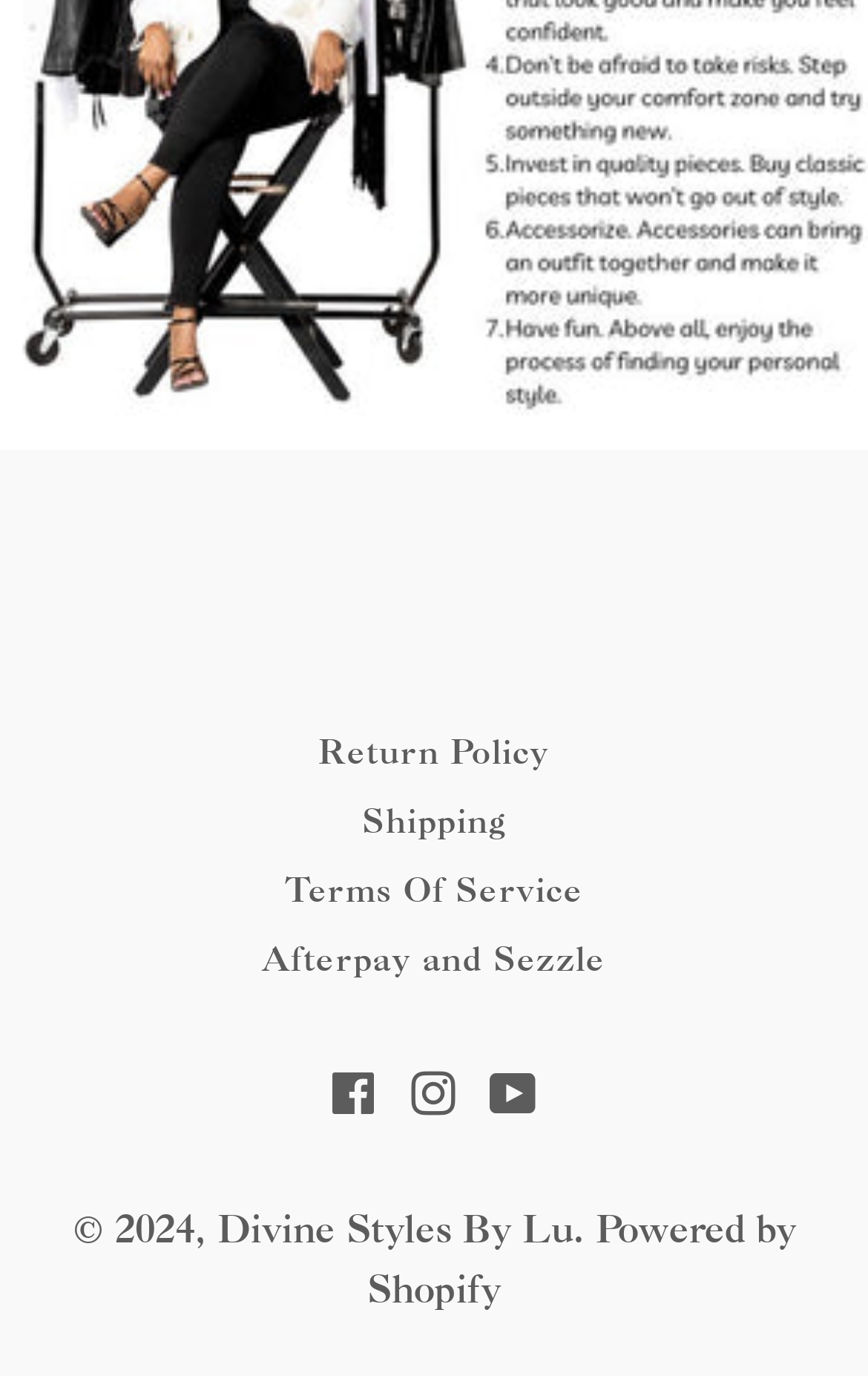Can you identify the bounding box coordinates of the clickable region needed to carry out this instruction: 'Go to Divine Styles By Lu'? The coordinates should be four float numbers within the range of 0 to 1, stated as [left, top, right, bottom].

[0.25, 0.875, 0.66, 0.909]